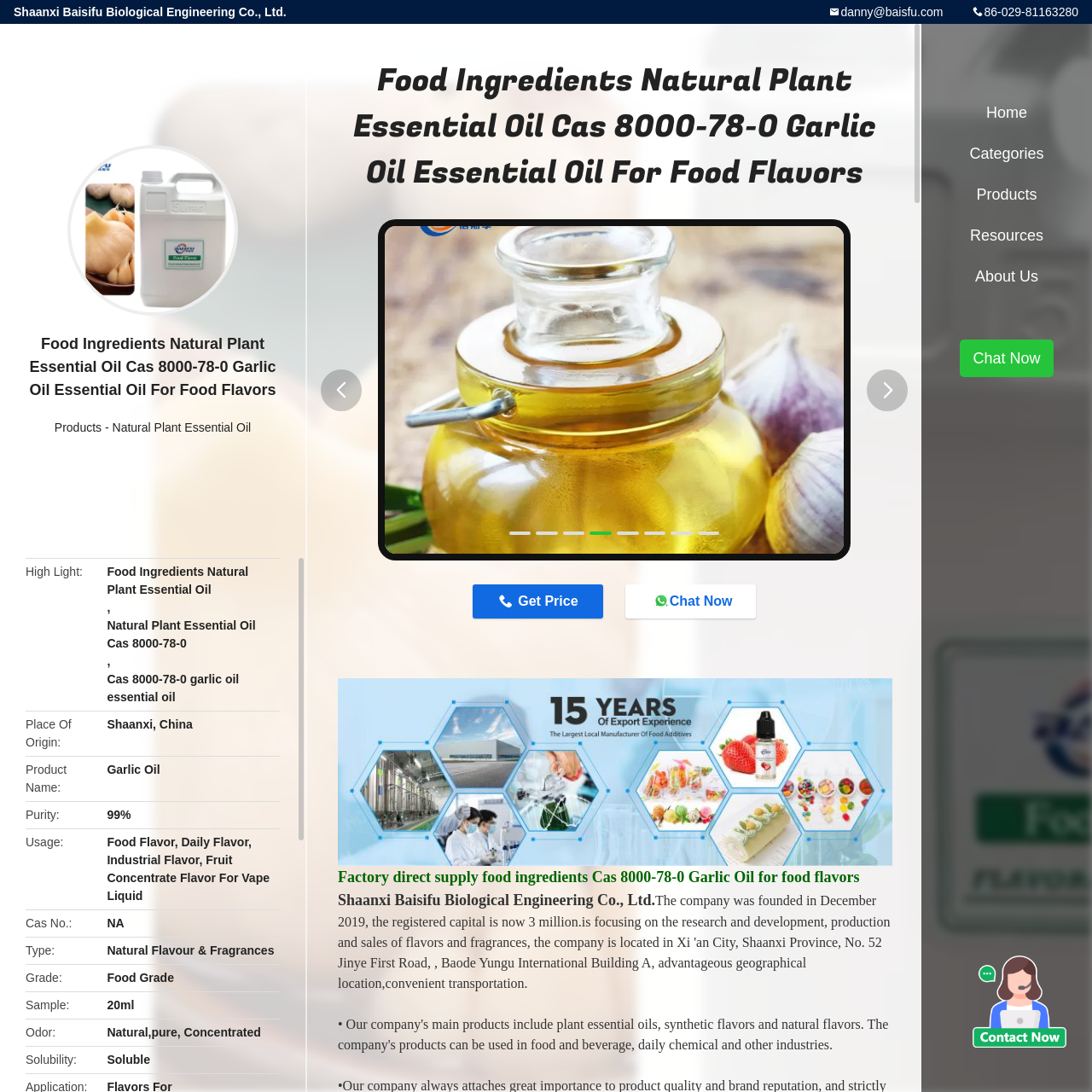Explain in detail what is happening in the image that is surrounded by the red box.

This image showcases the product titled "Garlic Oil Essential Oil For Food Flavors," specifically identified by its CAS number 8000-78-0. It represents a high-quality natural plant essential oil derived from garlic, renowned for its rich flavor characteristics that enhance various culinary applications. The product is manufactured by Shaanxi Baisifu Biological Engineering Co., Ltd., a company known for direct factory supply of food ingredients.

Notably, this garlic oil boasts a purity level of 99% and is classified as "Food Grade," making it suitable for use in food flavors and other flavoring applications, including daily use and industrial purposes. The packaging suggests a volume of 20ml, emphasizing its concentrated nature, which is described as natural, pure, and potent.

The image conveys the essence and quality of this essential oil, illustrating its relevance in the food industry for creating distinct and appealing flavors.